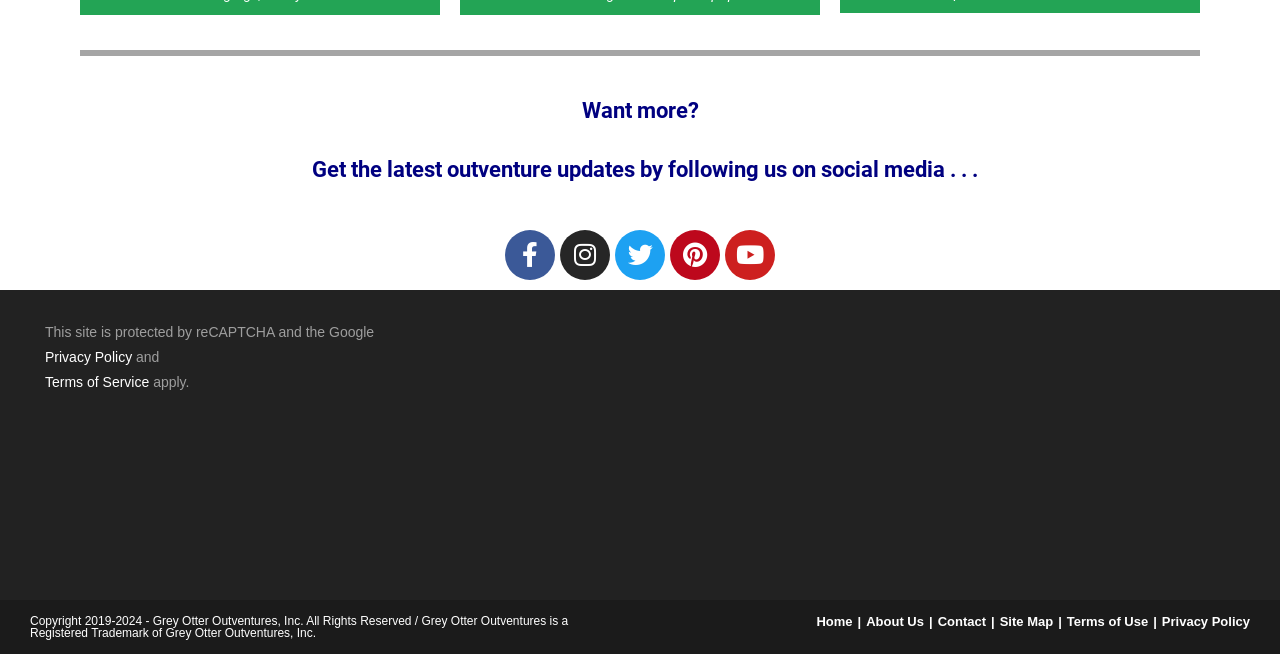What social media platforms can you follow Outventure on?
Look at the image and respond to the question as thoroughly as possible.

The question can be answered by looking at the links provided in the 'Want more?' section, which includes Facebook, Instagram, Twitter, Pinterest, and Youtube.